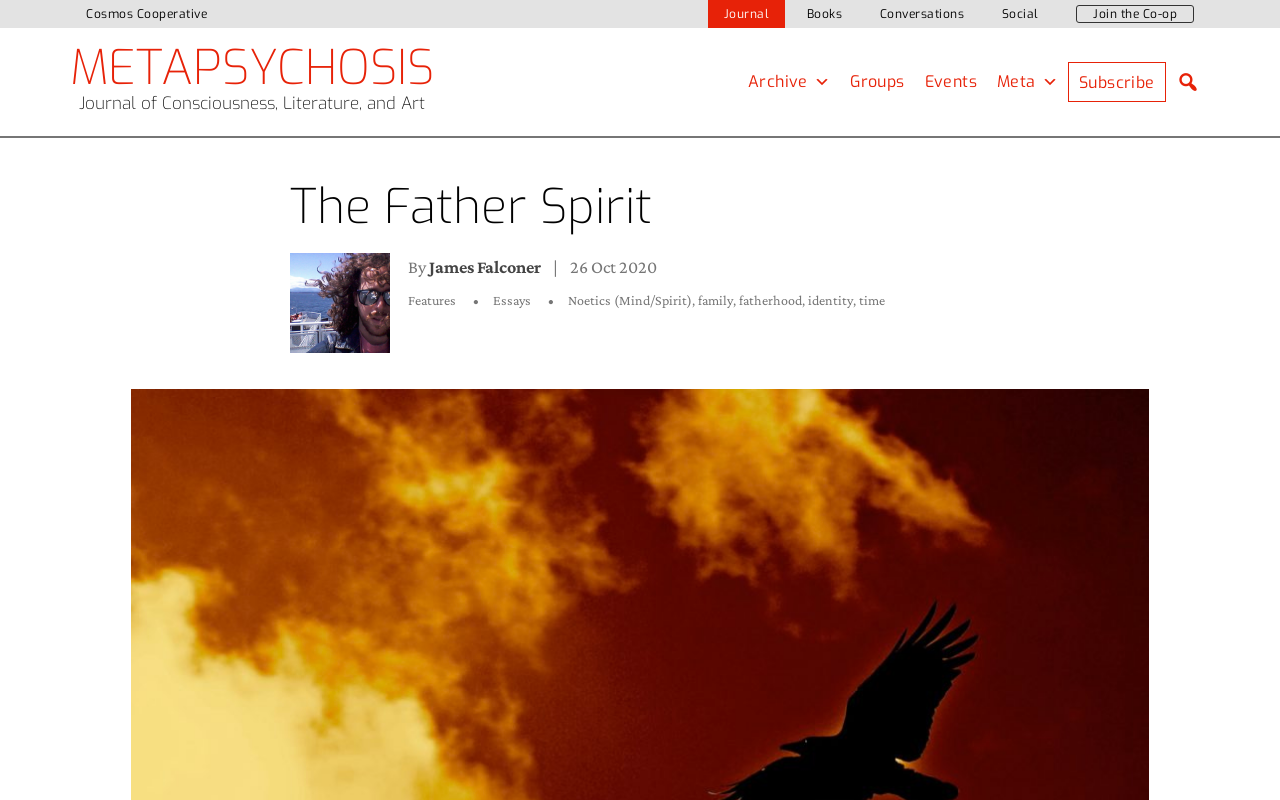What is the name of the journal?
Provide an in-depth answer to the question, covering all aspects.

I found the answer by looking at the static text element with the description 'Journal of Consciousness, Literature, and Art' which is located below the 'METAPSYCHOSIS' link.